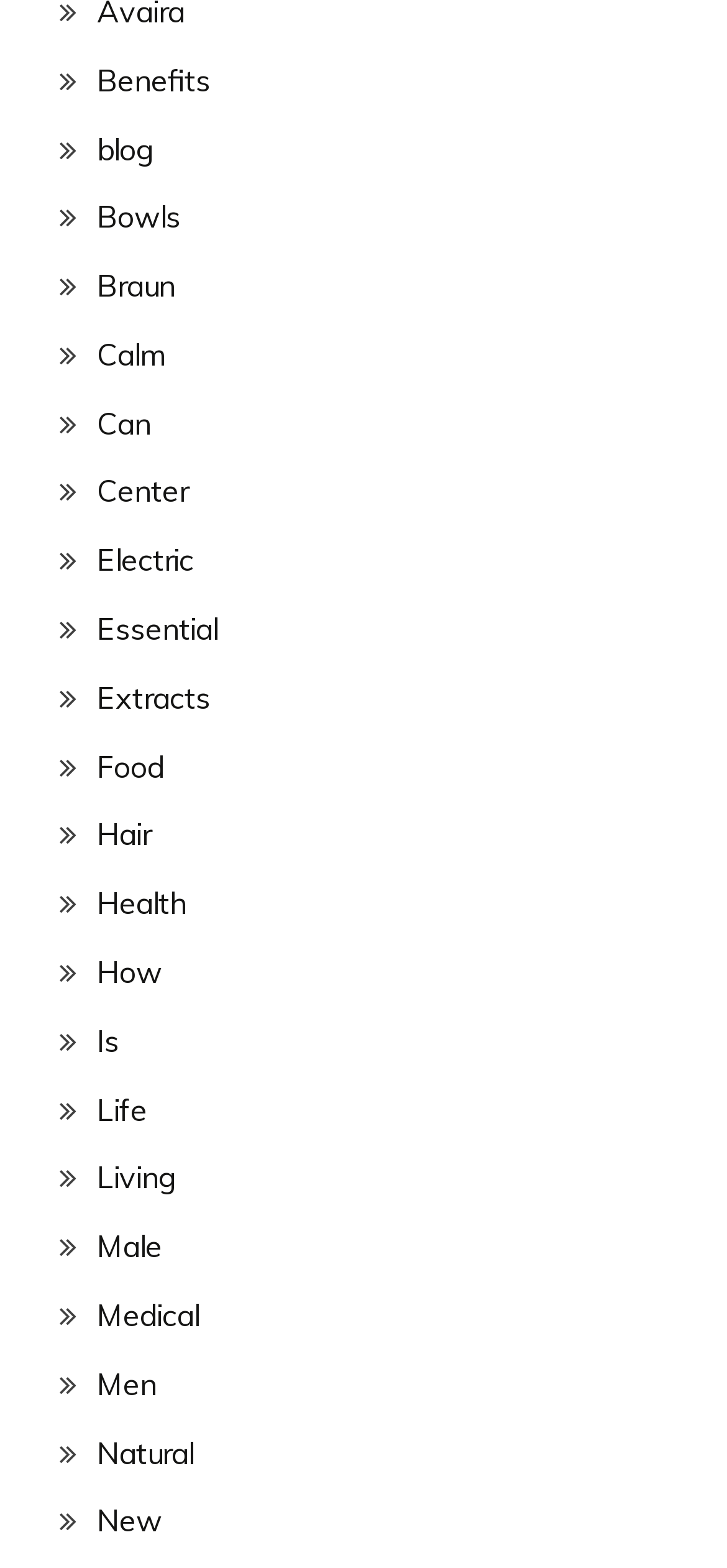Using the provided element description, identify the bounding box coordinates as (top-left x, top-left y, bottom-right x, bottom-right y). Ensure all values are between 0 and 1. Description: Health

[0.133, 0.564, 0.256, 0.588]